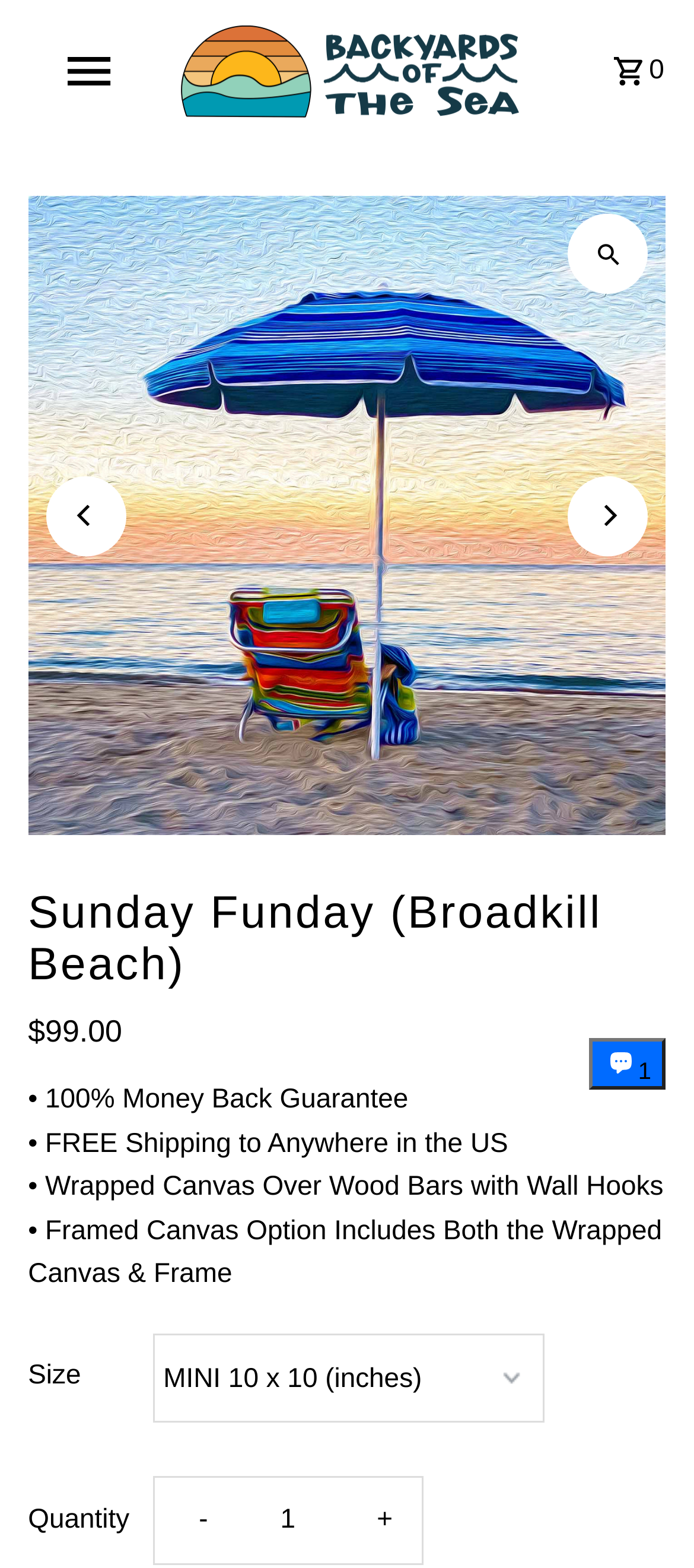Please provide the main heading of the webpage content.

Sunday Funday (Broadkill Beach)